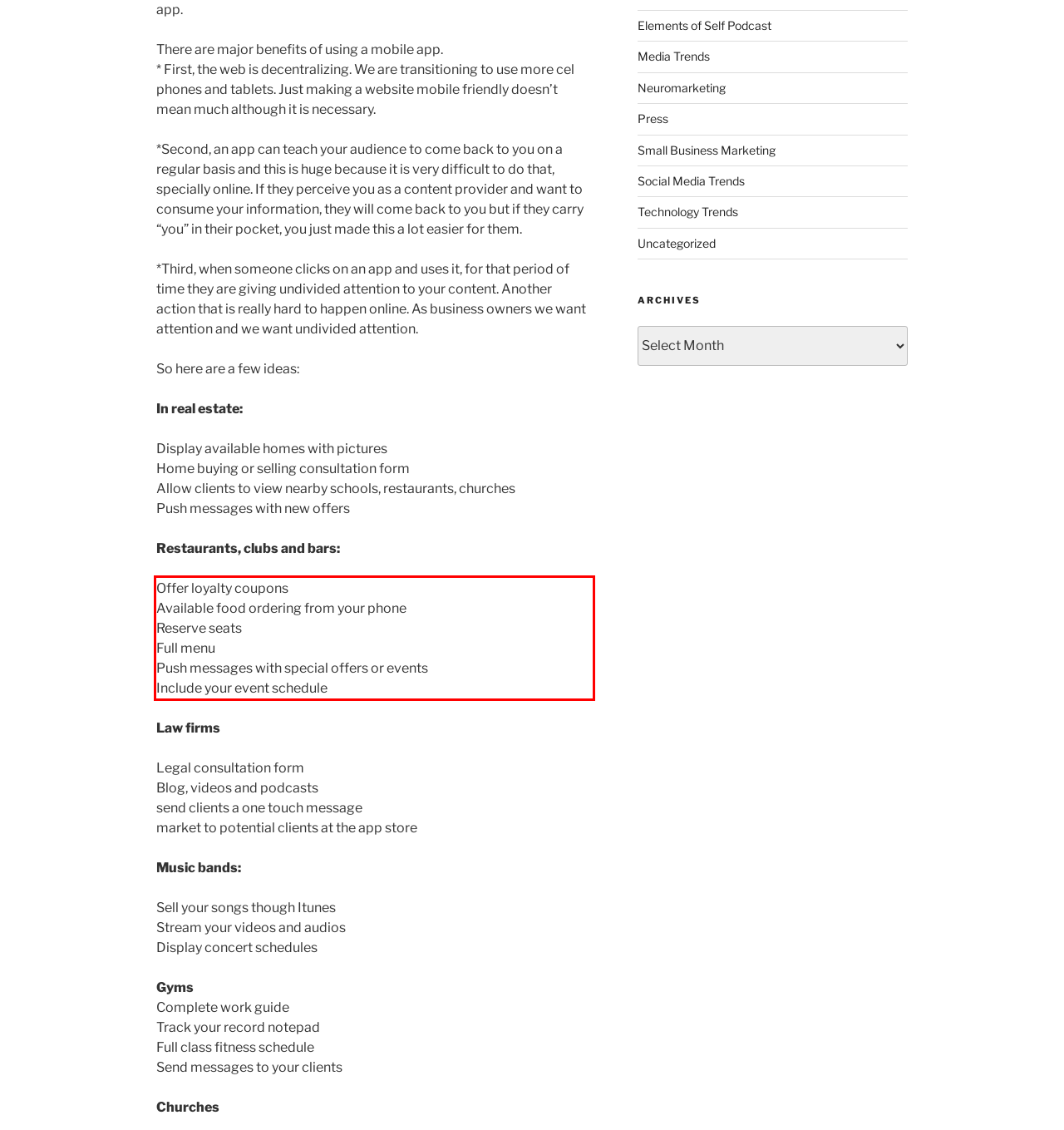With the provided screenshot of a webpage, locate the red bounding box and perform OCR to extract the text content inside it.

Offer loyalty coupons Available food ordering from your phone Reserve seats Full menu Push messages with special offers or events Include your event schedule